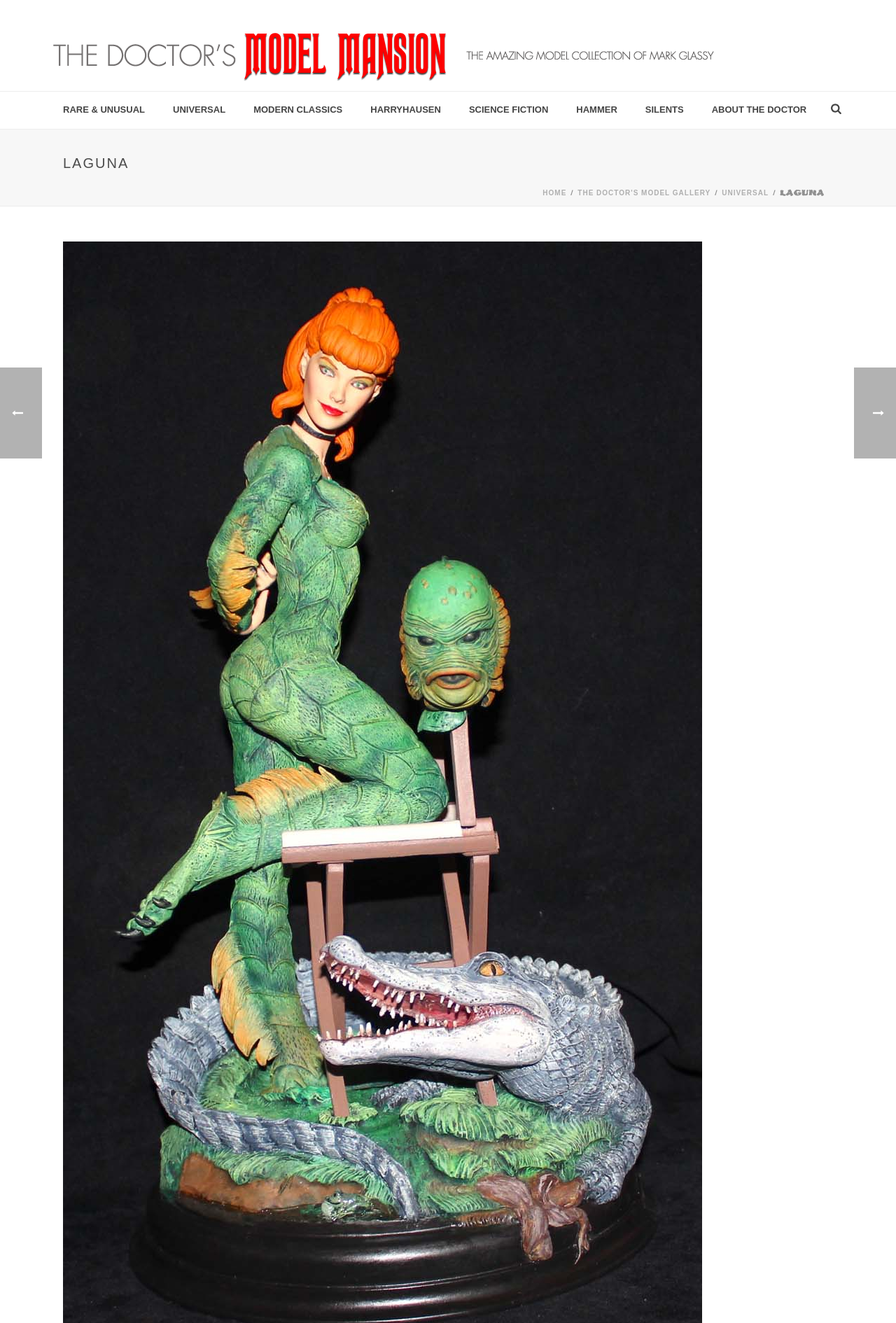Please predict the bounding box coordinates (top-left x, top-left y, bottom-right x, bottom-right y) for the UI element in the screenshot that fits the description: About the Doctor

[0.779, 0.069, 0.916, 0.097]